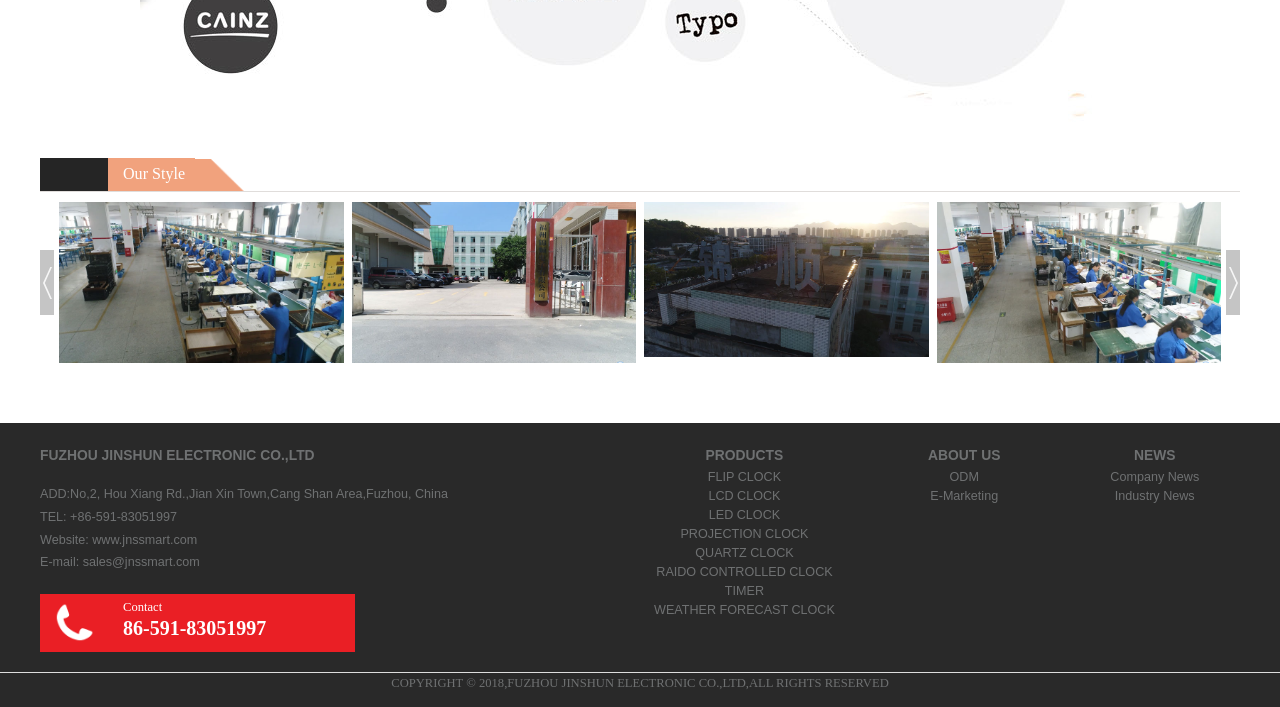Provide the bounding box coordinates of the HTML element described as: "E-Marketing". The bounding box coordinates should be four float numbers between 0 and 1, i.e., [left, top, right, bottom].

[0.727, 0.692, 0.78, 0.712]